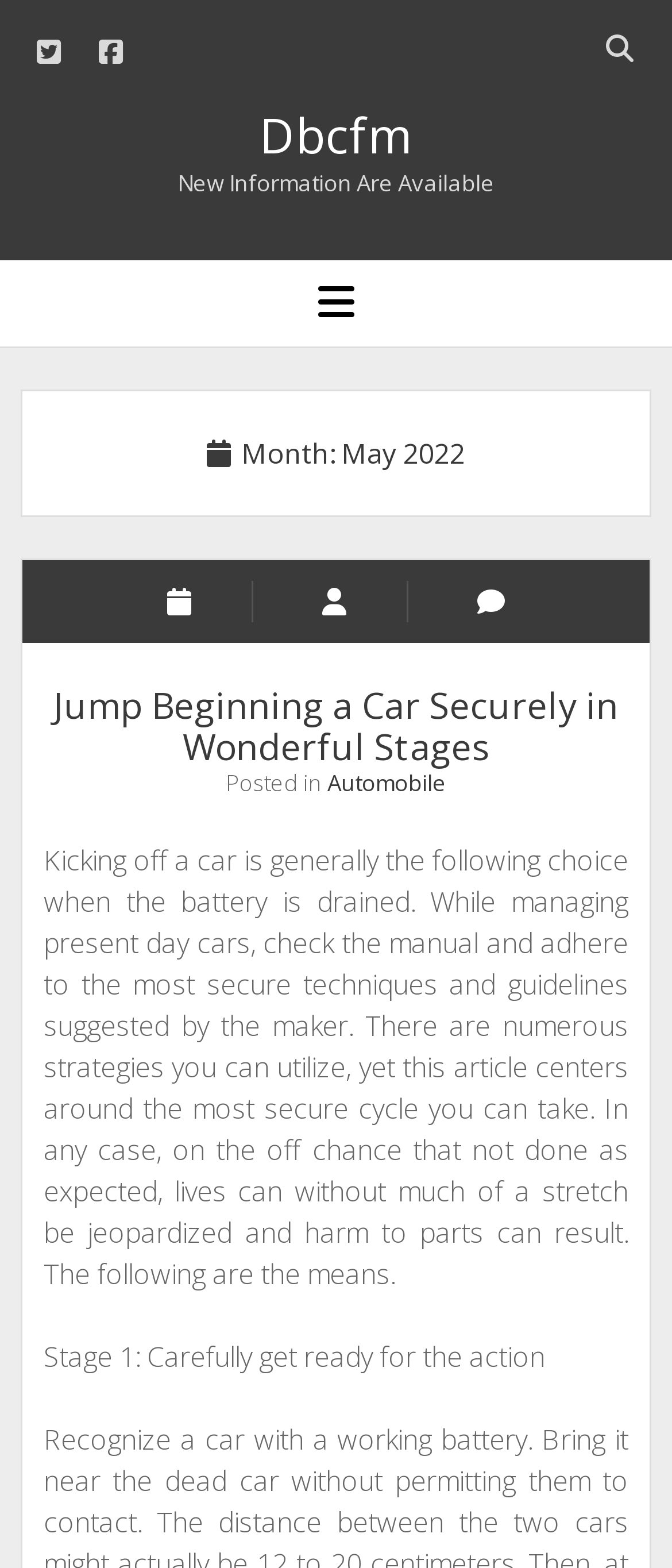What is the first step mentioned in the article?
From the screenshot, supply a one-word or short-phrase answer.

Carefully get ready for the action